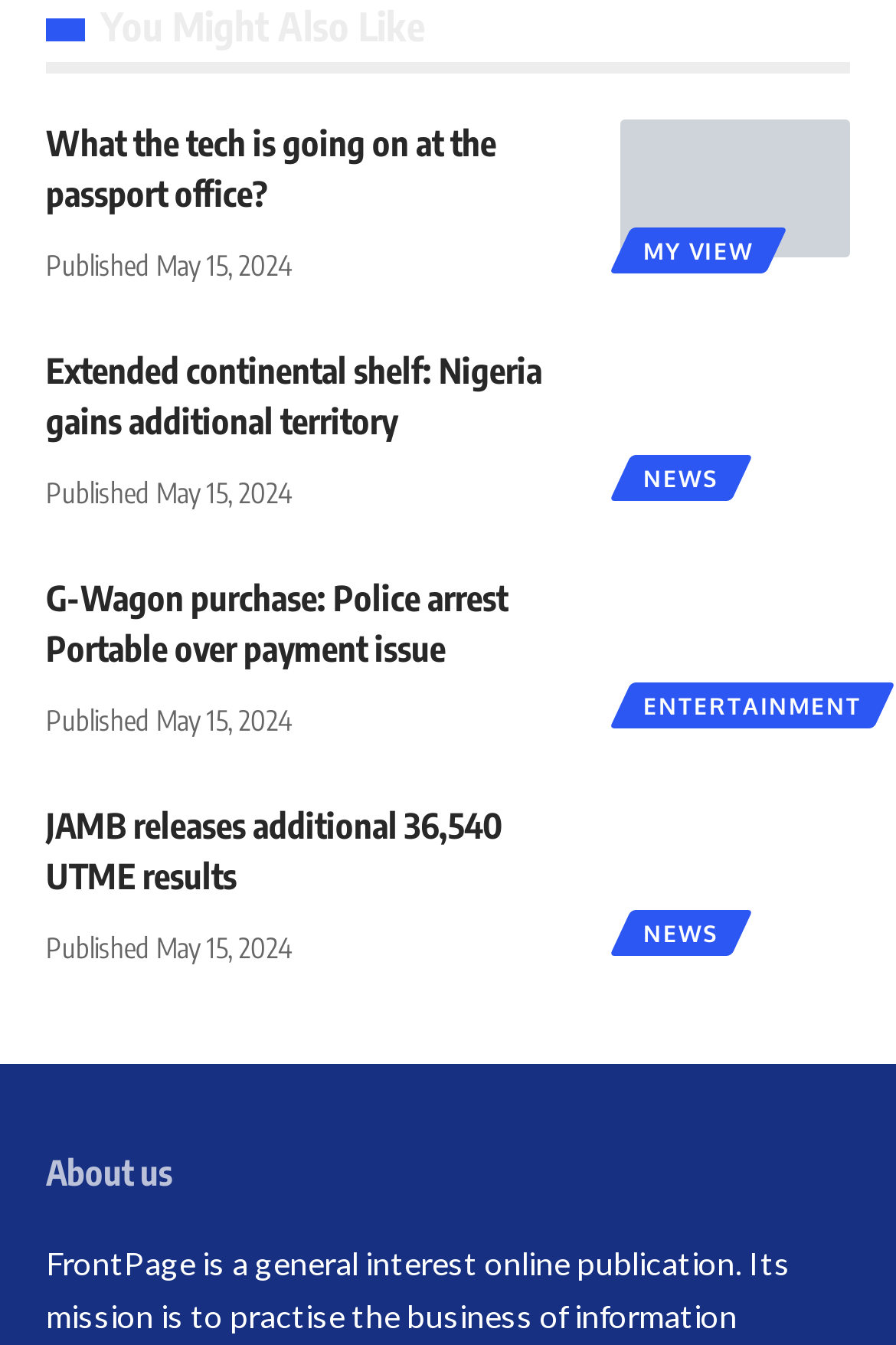Predict the bounding box coordinates for the UI element described as: "News". The coordinates should be four float numbers between 0 and 1, presented as [left, top, right, bottom].

[0.692, 0.339, 0.828, 0.373]